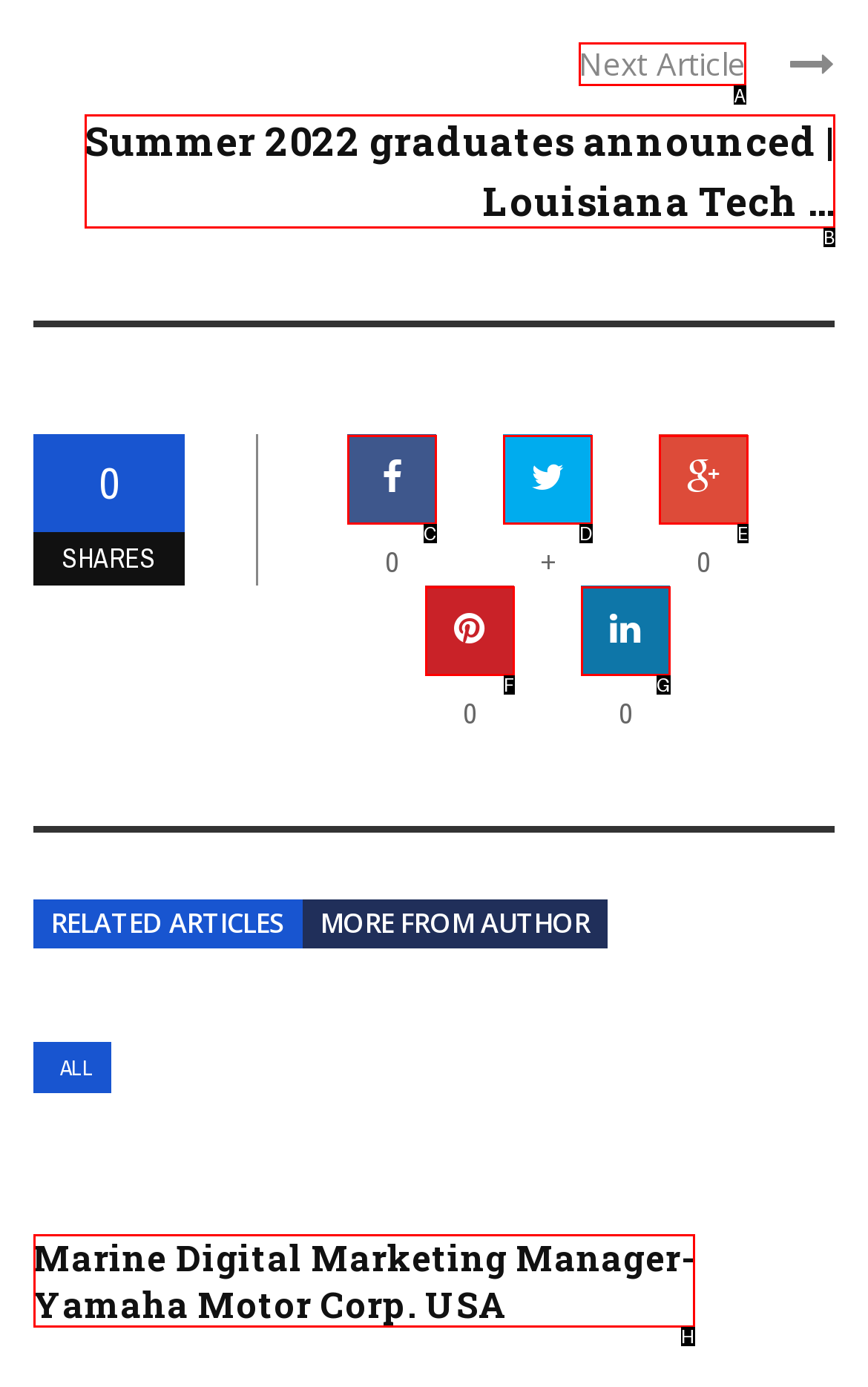Select the right option to accomplish this task: Read the next article. Reply with the letter corresponding to the correct UI element.

A